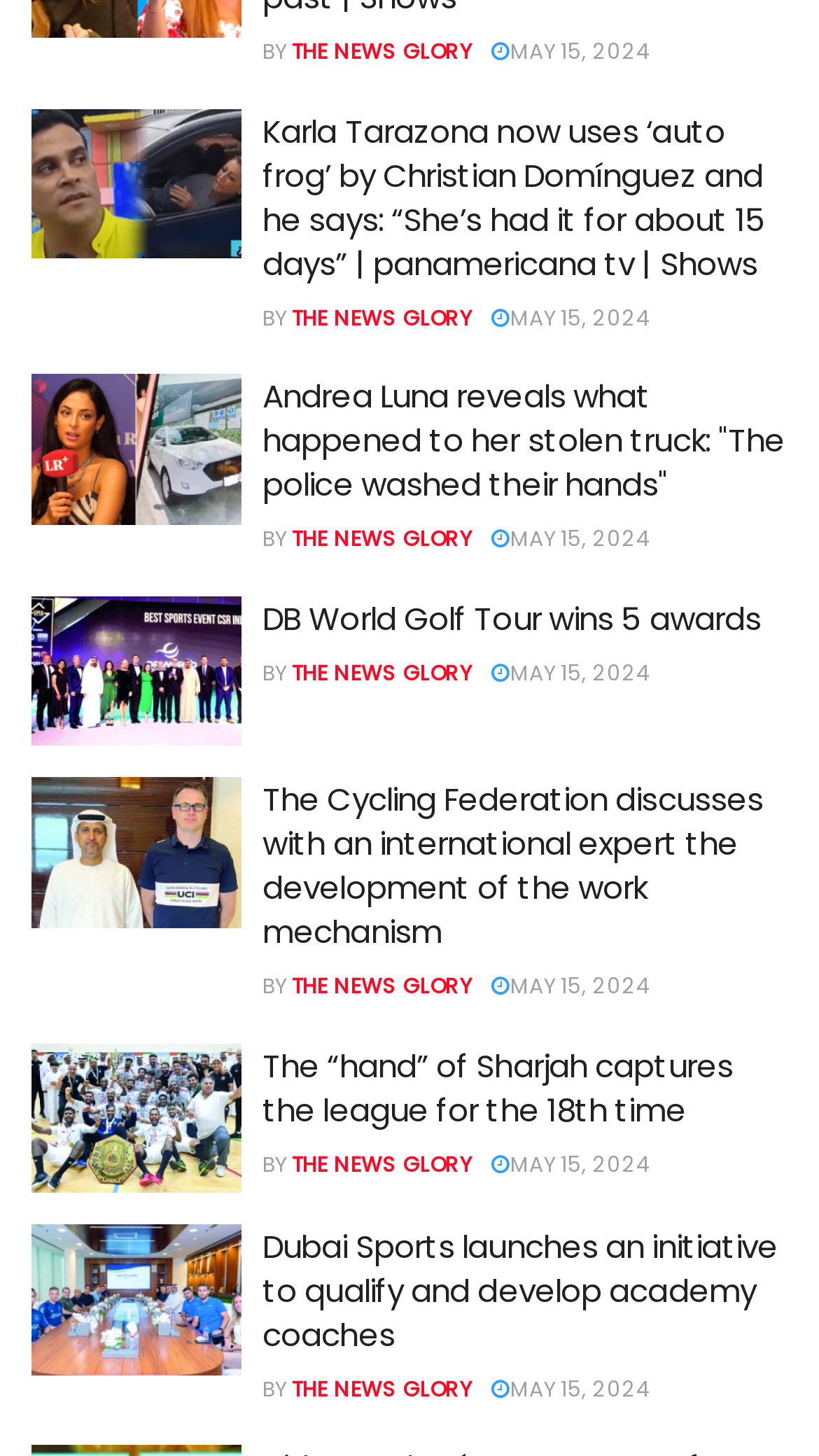How many links are in the first article?
Please look at the screenshot and answer using one word or phrase.

2